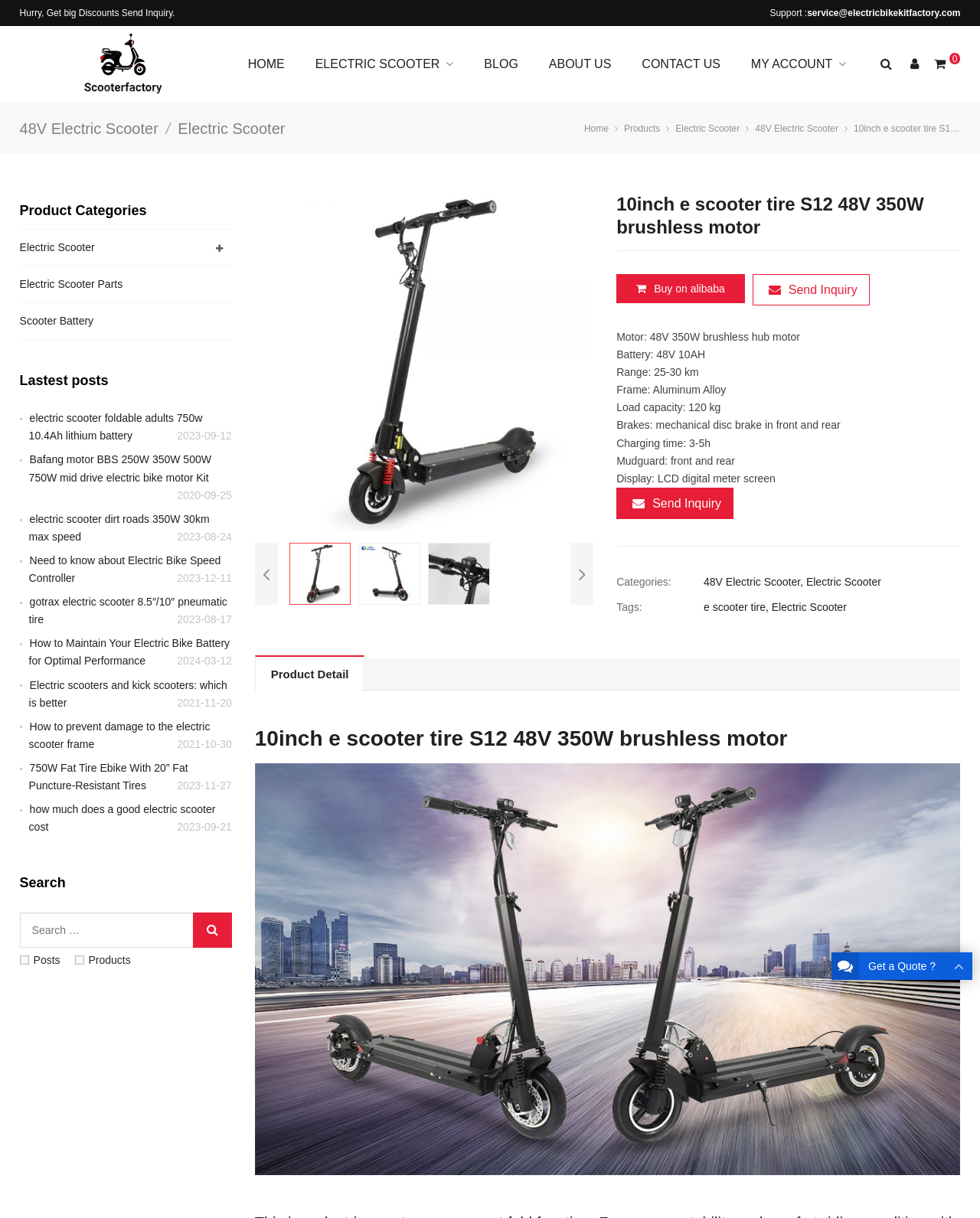Given the content of the image, can you provide a detailed answer to the question?
What is the latest post on the webpage?

The latest post can be found in the 'Lastest posts' section of the webpage, which lists several articles, and the latest one is 'electric scooter foldable adults 750w 10.4Ah lithium battery' with a date of '2023-09-12'.